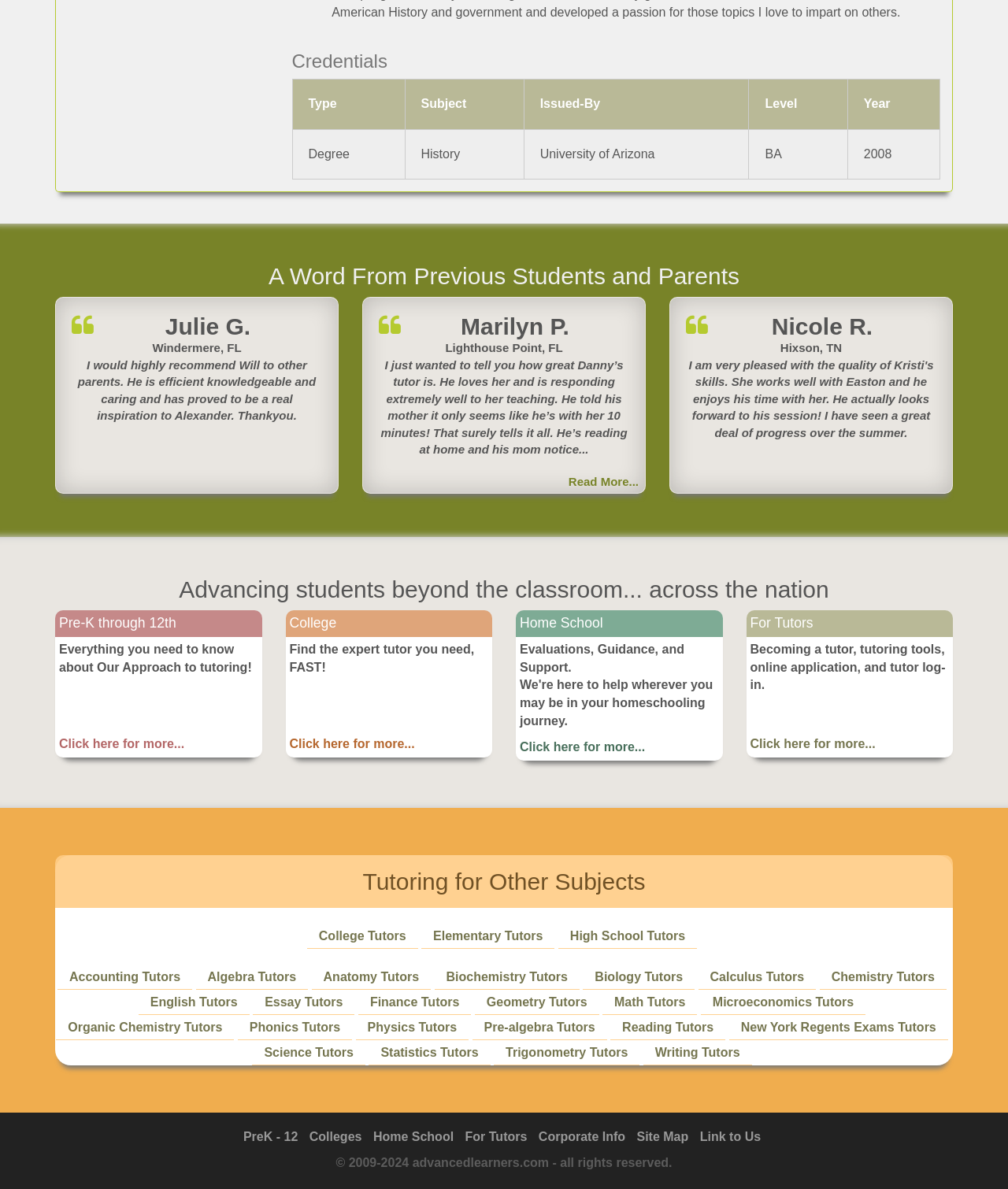Point out the bounding box coordinates of the section to click in order to follow this instruction: "Visit the blog".

None